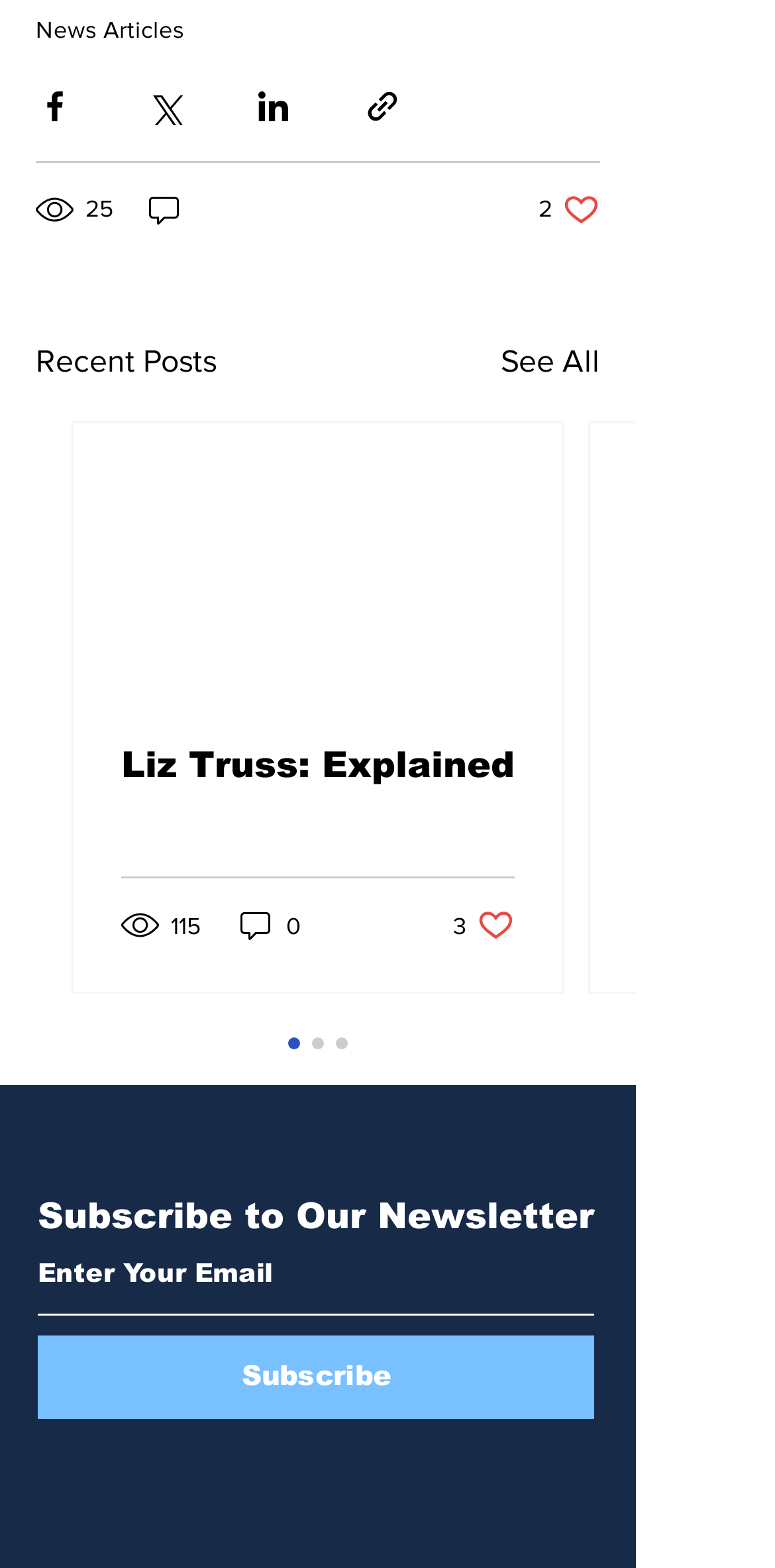Locate the bounding box coordinates of the region to be clicked to comply with the following instruction: "Enter email to subscribe". The coordinates must be four float numbers between 0 and 1, in the form [left, top, right, bottom].

[0.049, 0.788, 0.767, 0.839]